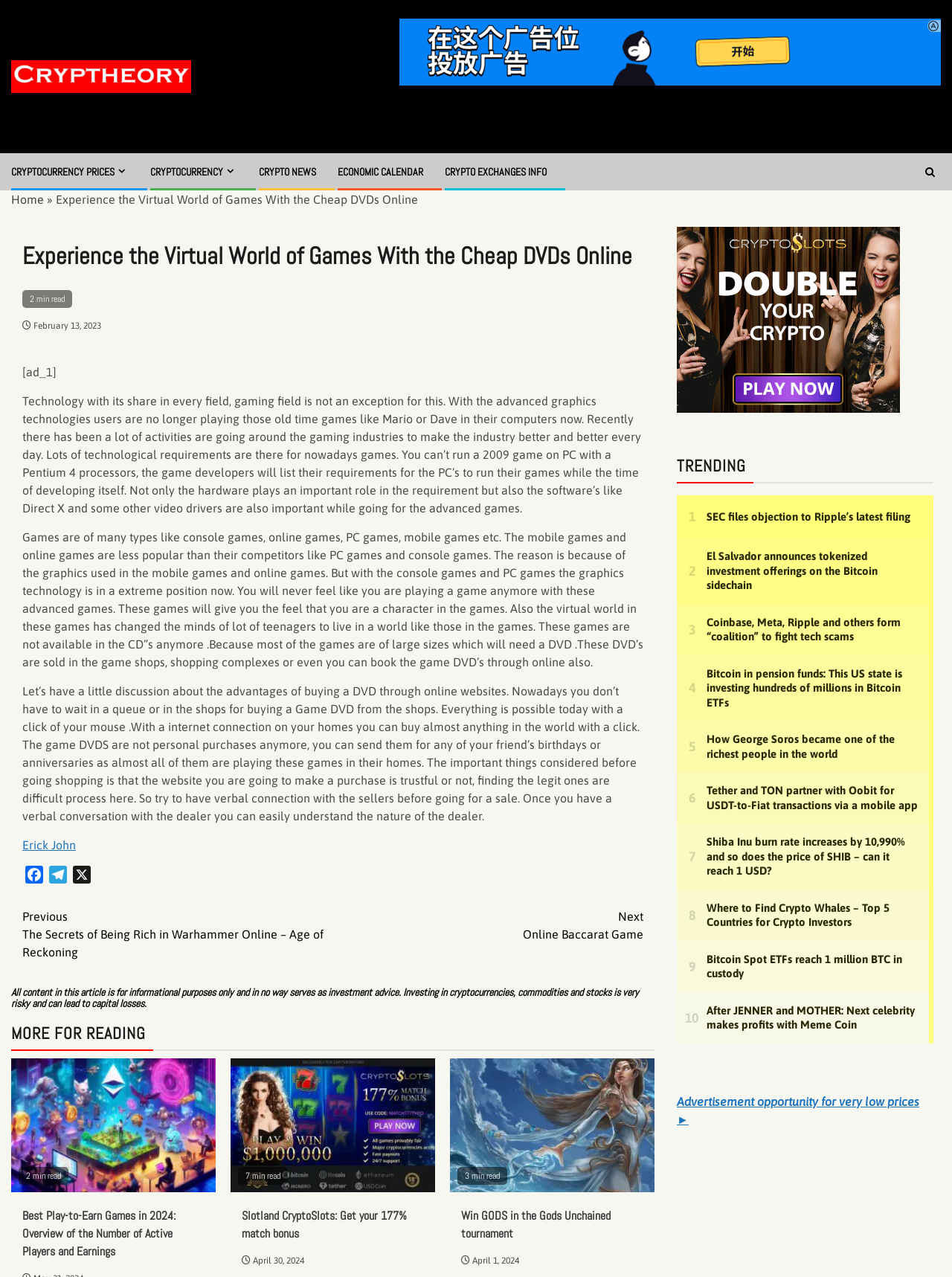Articulate a detailed summary of the webpage's content and design.

This webpage is about gaming and cryptocurrency, with a focus on online games and their technological requirements. At the top, there is a navigation bar with links to "CRYPTOCURRENCY PRICES", "CRYPTOCURRENCY", "CRYPTO NEWS", "ECONOMIC CALENDAR", and "CRYPTO EXCHANGES INFO". On the top right, there is a search icon.

Below the navigation bar, there is a breadcrumb navigation with links to "Home" and the current page, "Experience the Virtual World of Games With the Cheap DVDs Online". The main article is divided into several sections. The first section discusses the evolution of gaming technology and how it has changed the gaming experience. The second section talks about the different types of games, including console games, online games, PC games, and mobile games.

The article continues with a discussion about the advantages of buying game DVDs online, including the convenience of shopping from home and the ability to send gifts to friends. There are also links to the author's social media profiles, including Facebook, Telegram, and X.

Below the article, there are several links to related articles, including "The Best Play-to-Earn Games in 2024", "Cryptoslots", "Slotland CryptoSlots", "Win GODS in the Gods Unchained tournament", and more. Each link has a brief summary and an image.

On the right side of the page, there is a section titled "TRENDING" with links to several news articles about cryptocurrency and blockchain, including "SEC files objection to Ripple’s latest filing", "El Salvador announces tokenized investment offerings on the Bitcoin sidechain", and more.

At the bottom of the page, there is a link to "Advertisement opportunity for very low prices".